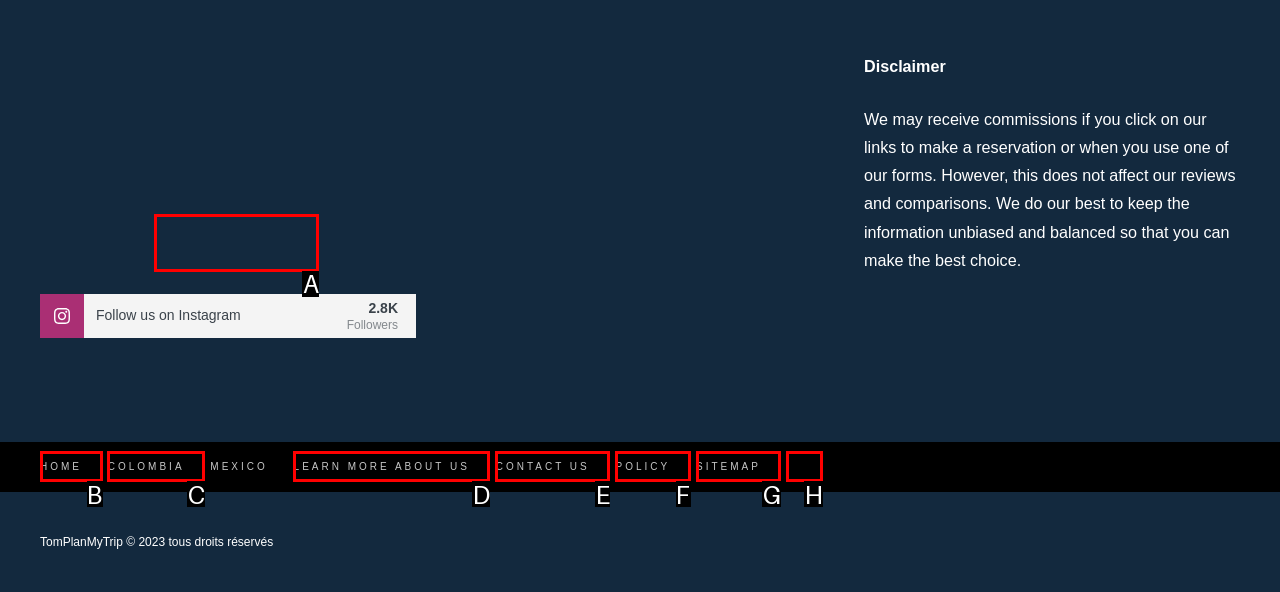Which HTML element should be clicked to fulfill the following task: Learn more about rafting?
Reply with the letter of the appropriate option from the choices given.

A